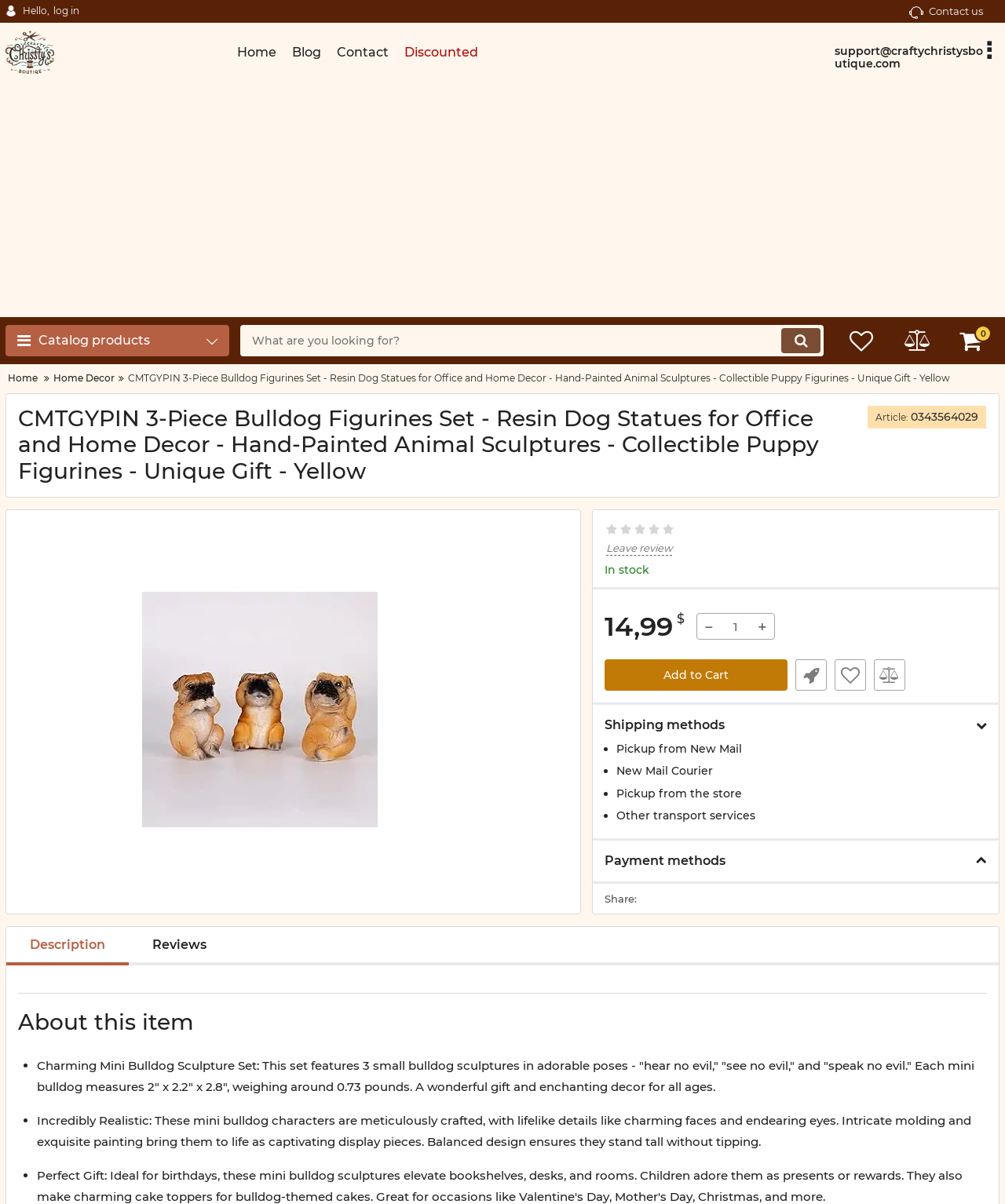Please determine the primary heading and provide its text.

CMTGYPIN 3-Piece Bulldog Figurines Set - Resin Dog Statues for Office and Home Decor - Hand-Painted Animal Sculptures - Collectible Puppy Figurines - Unique Gift - Yellow